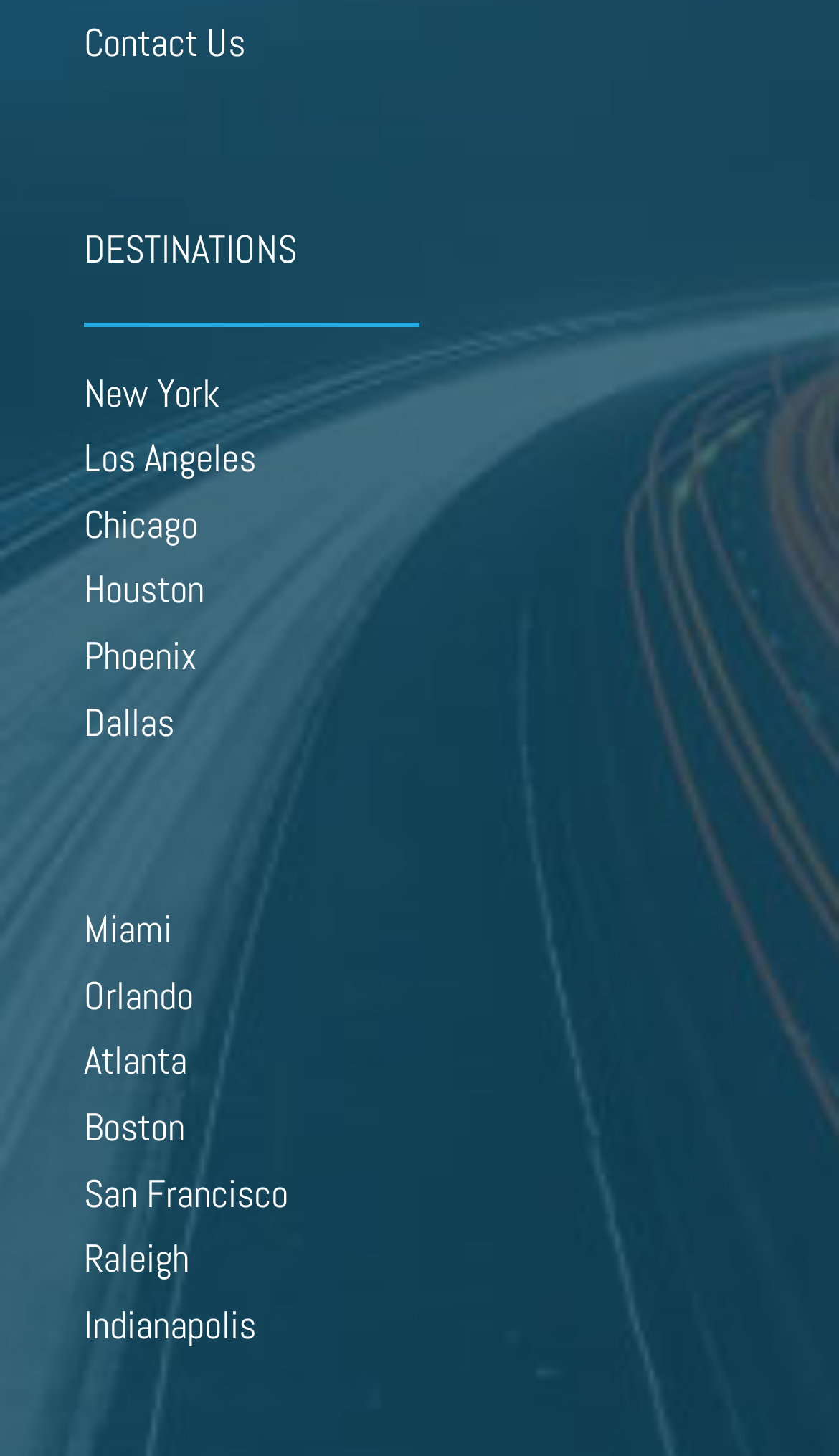Is there a contact us link?
Based on the image content, provide your answer in one word or a short phrase.

Yes